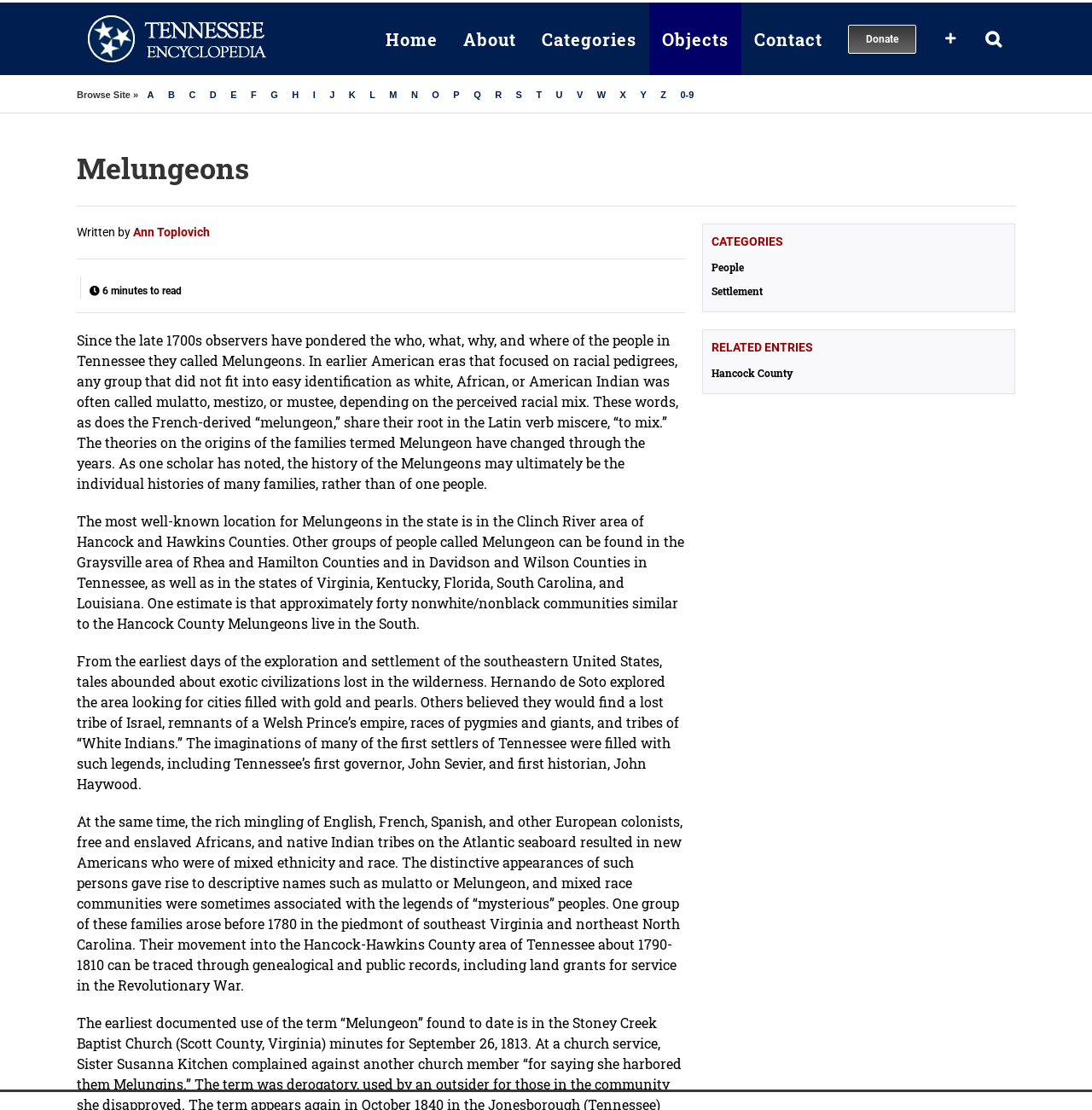Who wrote the article 'Melungeons'?
Please look at the screenshot and answer in one word or a short phrase.

Ann Toplovich